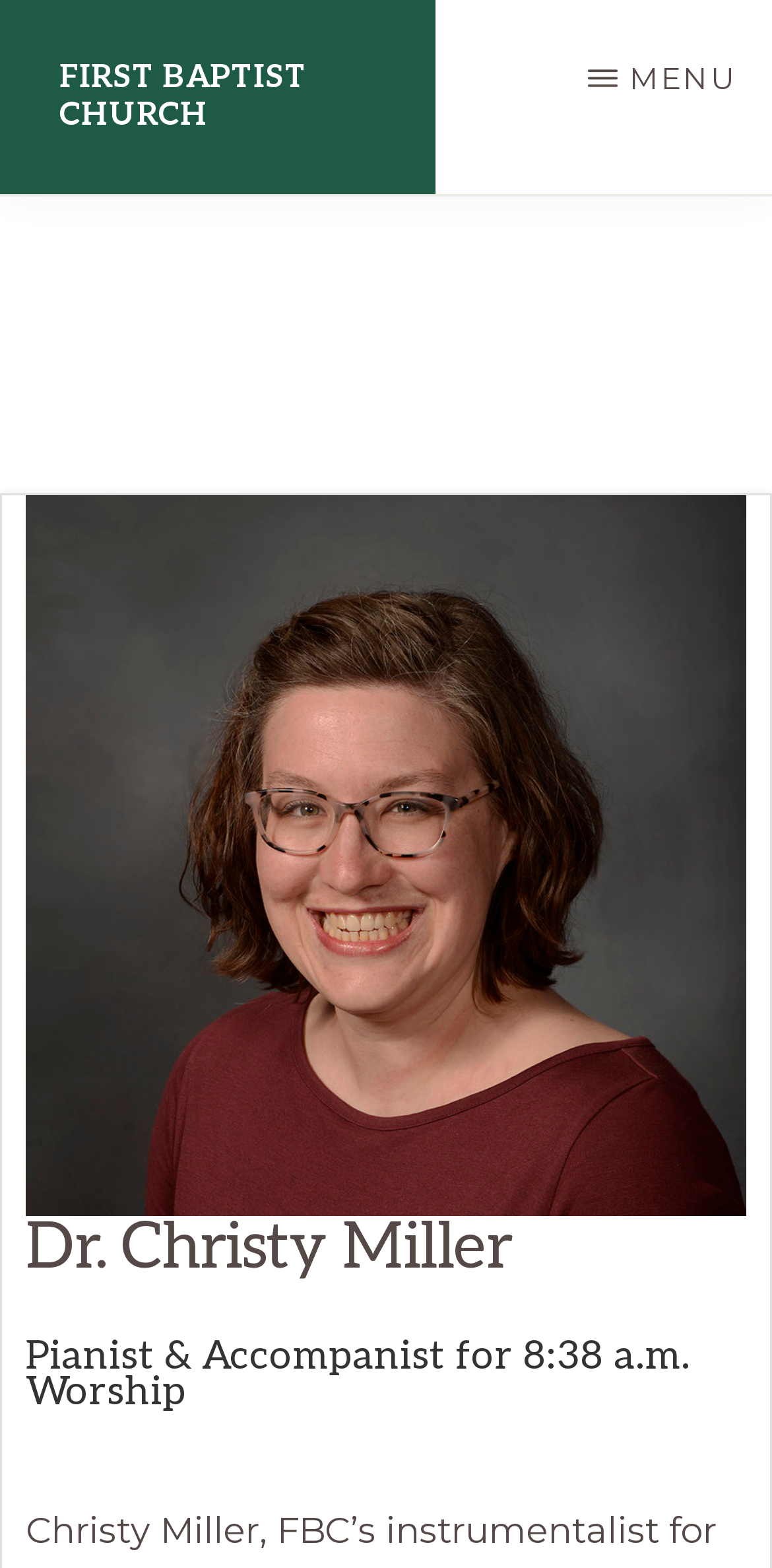Using the provided element description: "First Baptist Church", identify the bounding box coordinates. The coordinates should be four floats between 0 and 1 in the order [left, top, right, bottom].

[0.0, 0.0, 0.564, 0.124]